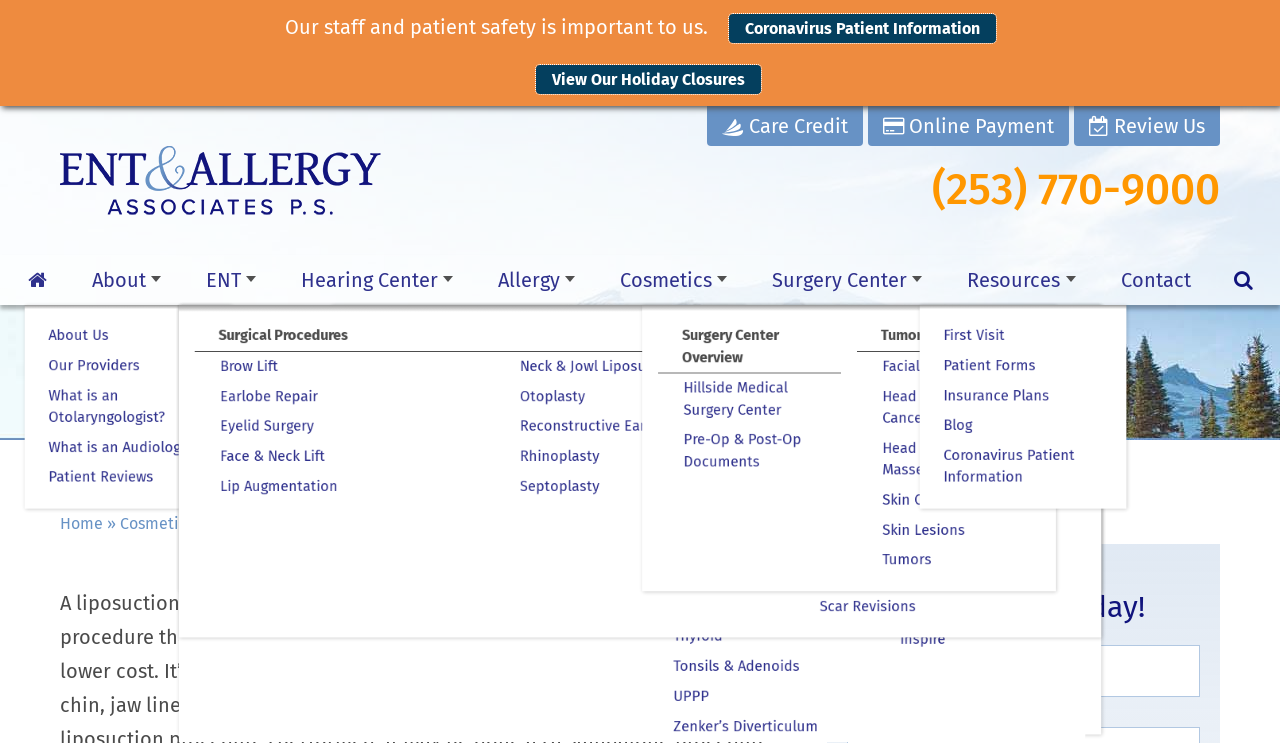How many categories are in the main menu?
Answer with a single word or phrase by referring to the visual content.

7